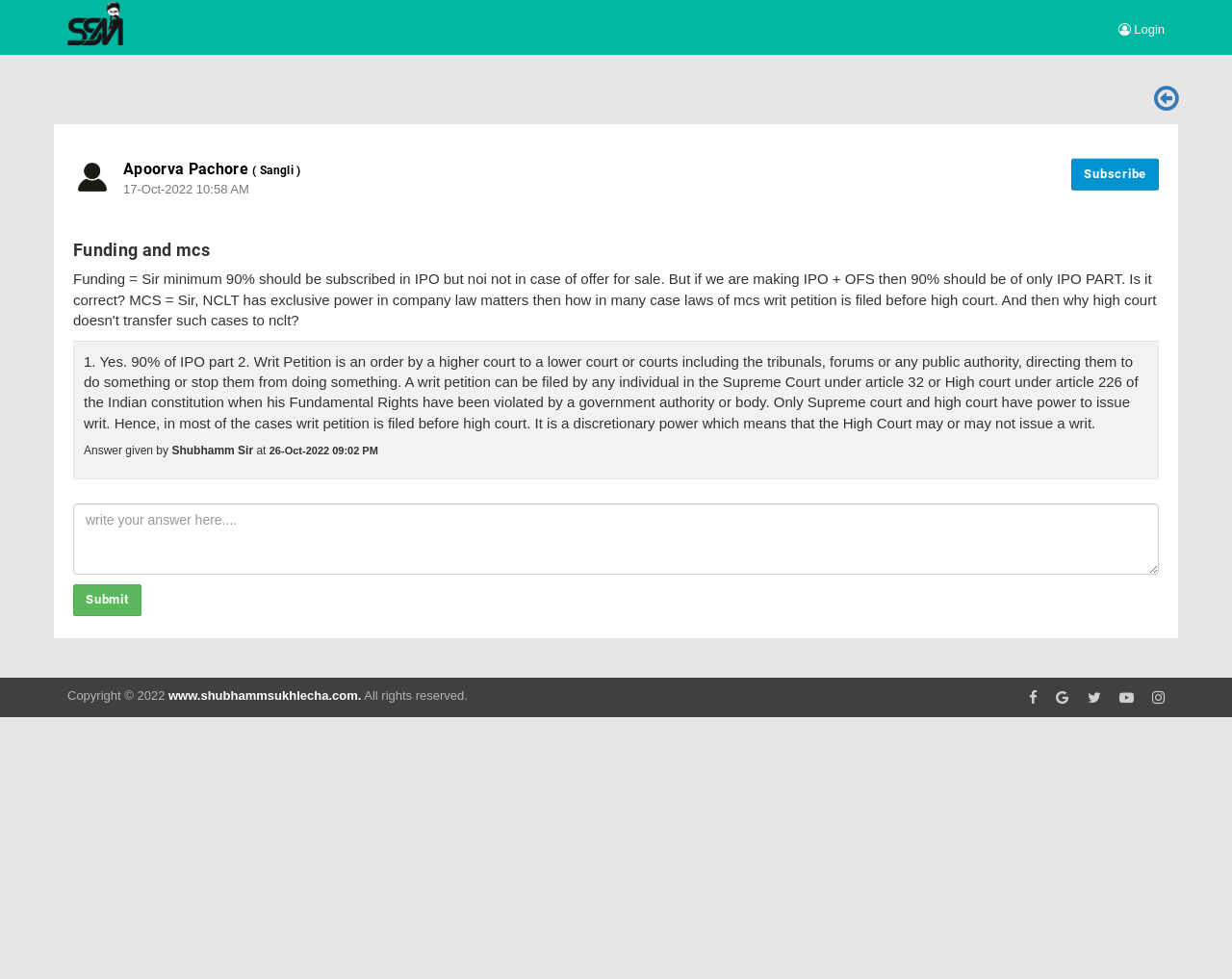Predict the bounding box of the UI element that fits this description: "www.shubhammsukhlecha.com.".

[0.137, 0.703, 0.293, 0.718]